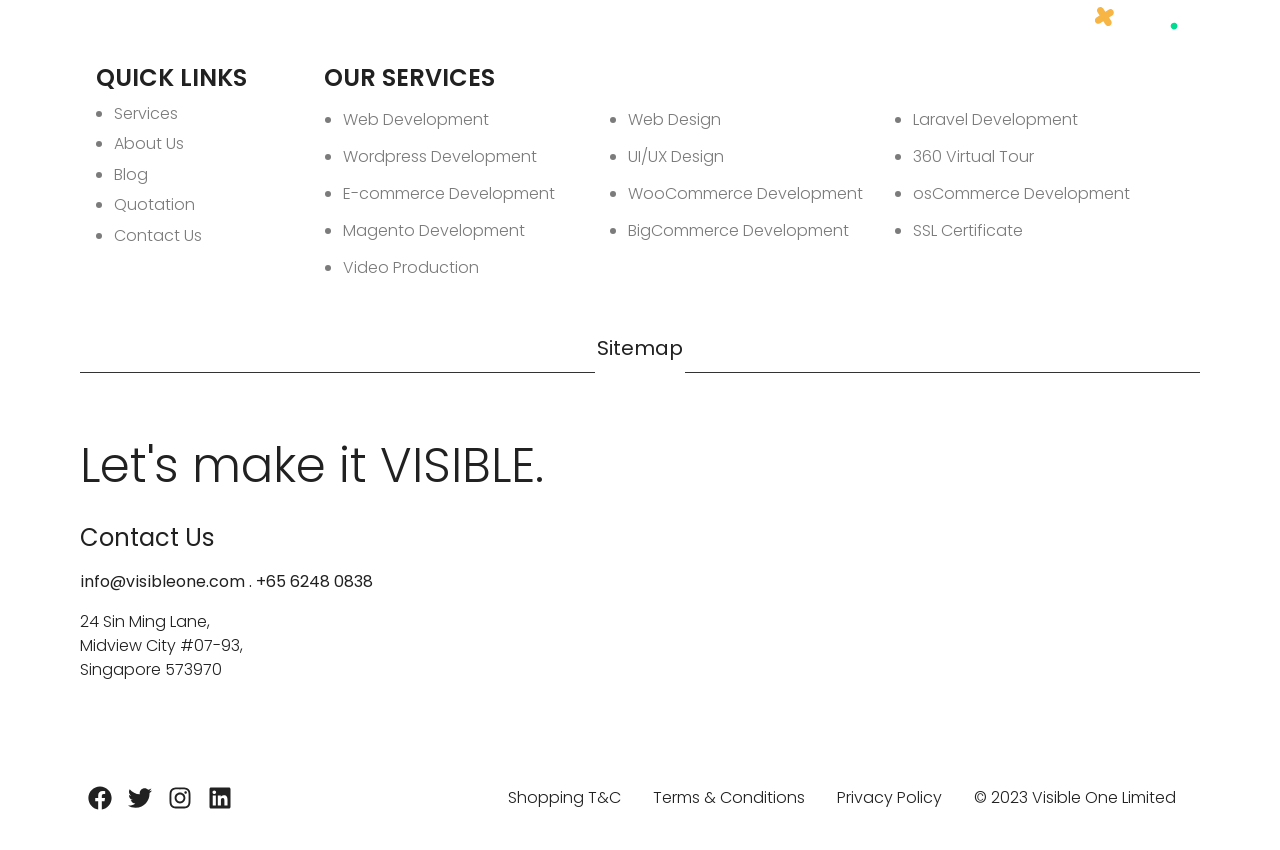What is the company's phone number?
Give a detailed explanation using the information visible in the image.

I found the company's phone number by looking at the contact information section at the bottom of the webpage, where it says 'Contact Us' and lists the phone number as '+65 6248 0838'.